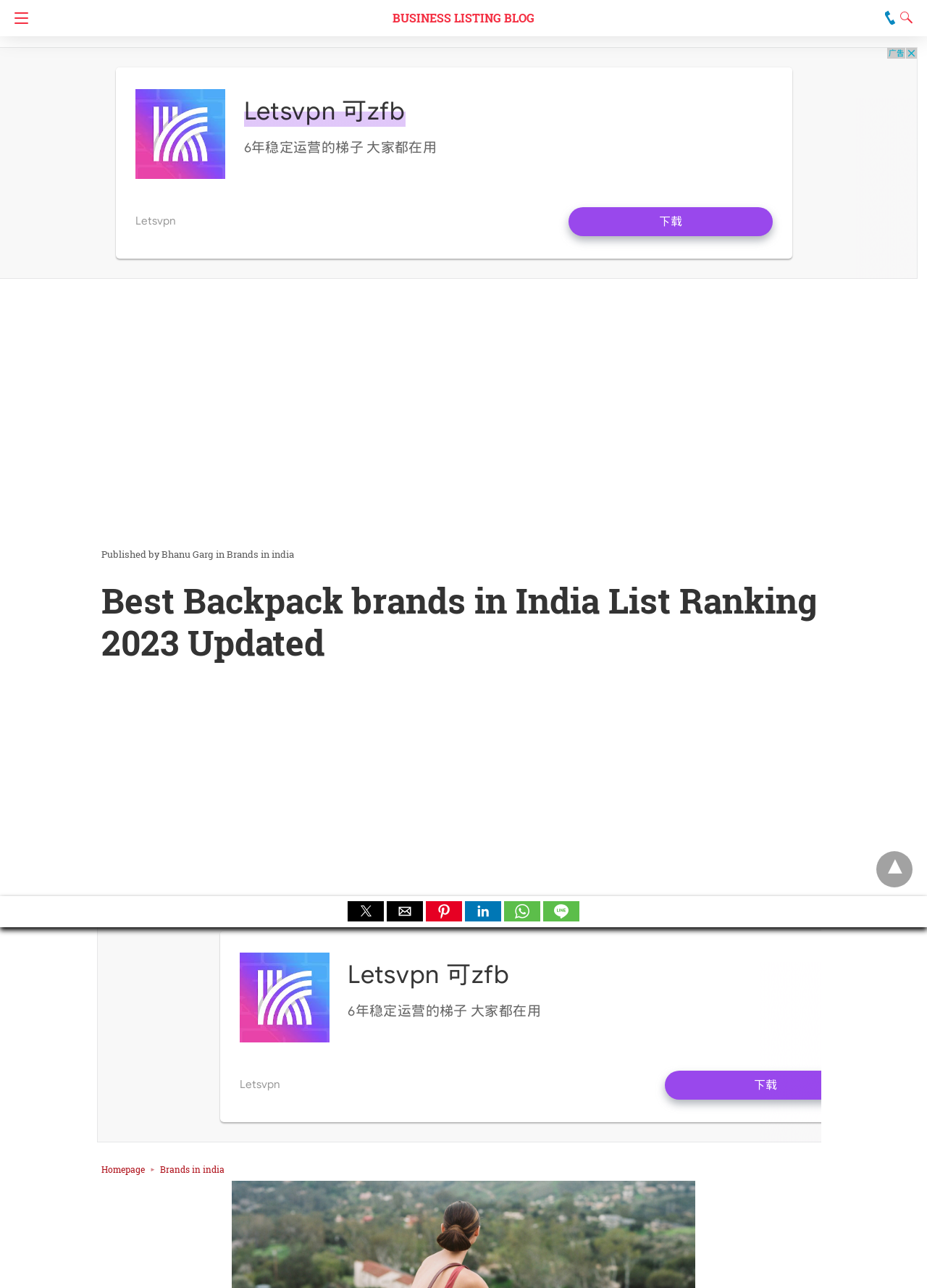How many social media buttons are there?
Based on the image, provide your answer in one word or phrase.

5